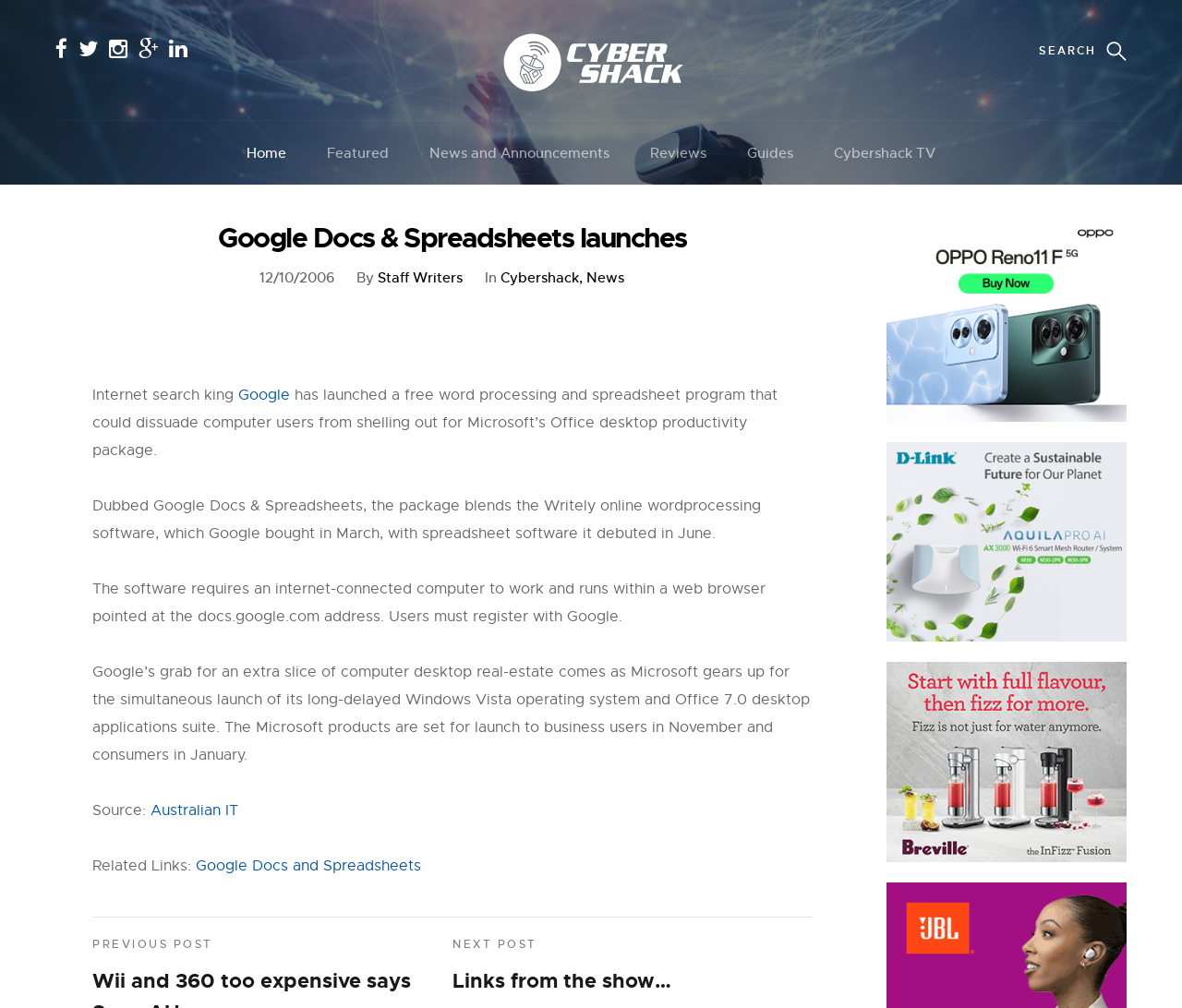Identify the bounding box coordinates necessary to click and complete the given instruction: "Visit the 'Cybershack TV' page".

[0.705, 0.134, 0.791, 0.169]